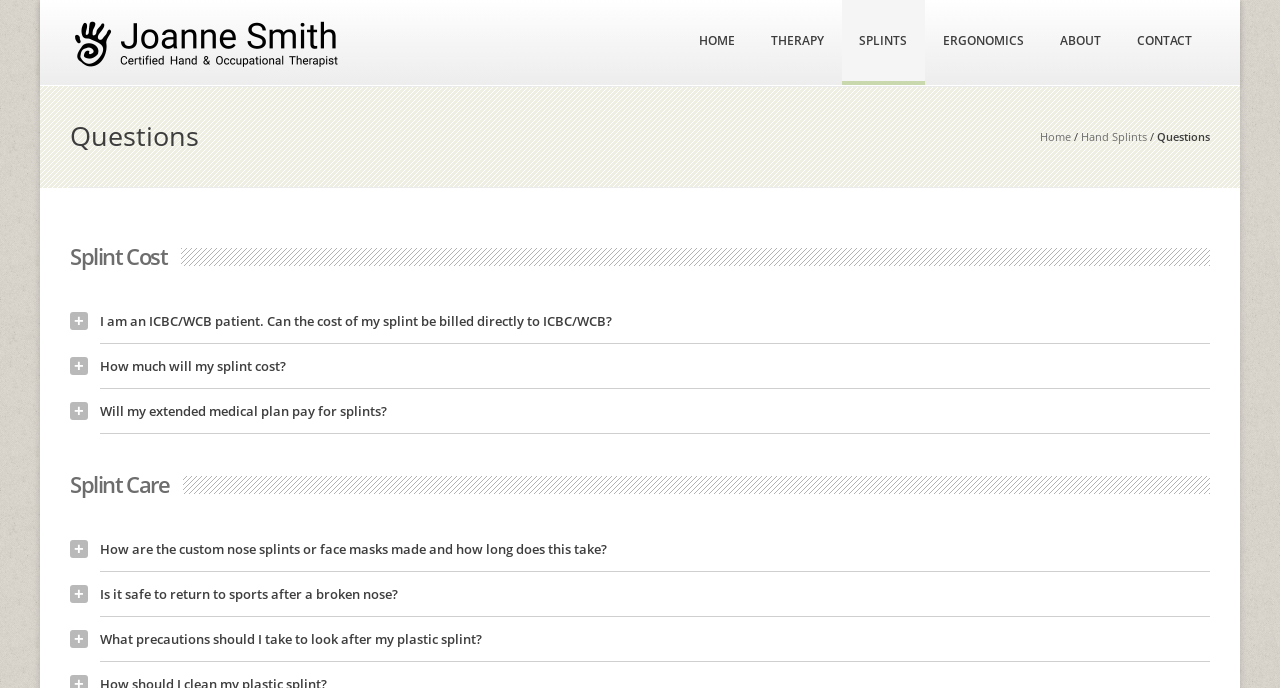What is the purpose of the '+' symbol in the description list terms?
Analyze the screenshot and provide a detailed answer to the question.

The '+' symbol appears in several description list terms, suggesting that it indicates expansion or further information about the topic. It is likely used to visually distinguish the terms and provide a clear hierarchy of information.